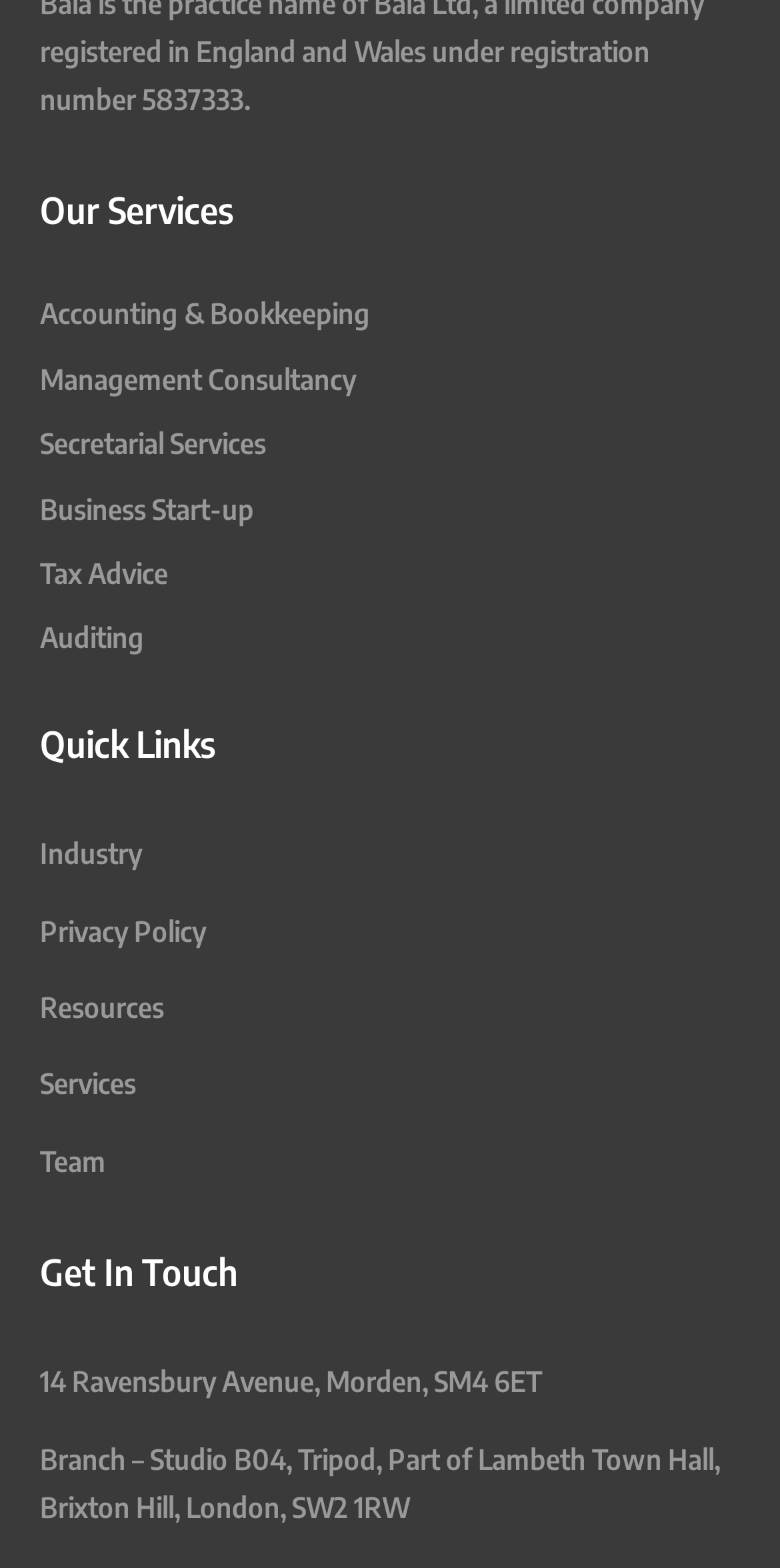From the webpage screenshot, identify the region described by Accounting & Bookkeeping. Provide the bounding box coordinates as (top-left x, top-left y, bottom-right x, bottom-right y), with each value being a floating point number between 0 and 1.

[0.051, 0.189, 0.474, 0.211]